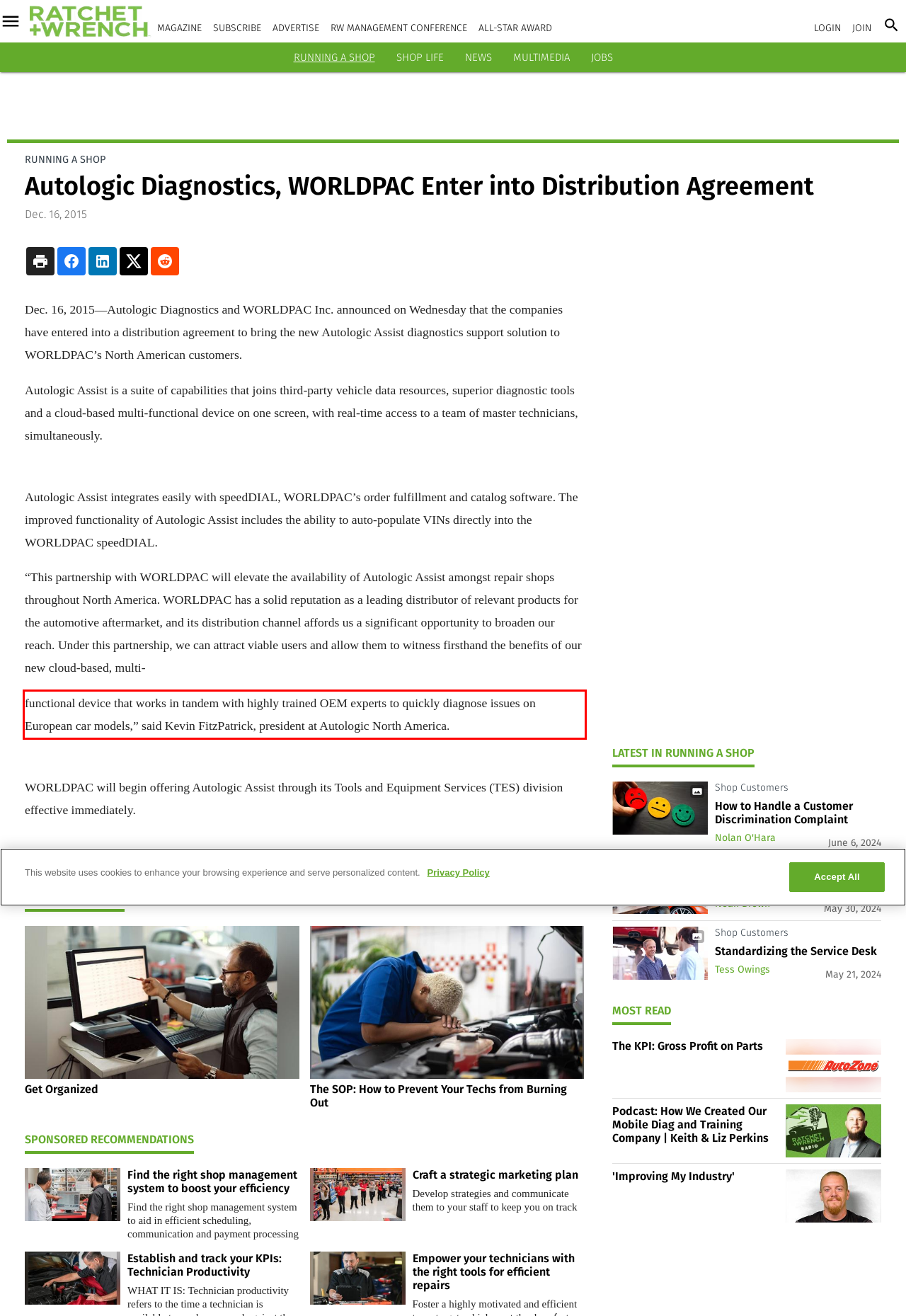Using the provided webpage screenshot, recognize the text content in the area marked by the red bounding box.

functional device that works in tandem with highly trained OEM experts to quickly diagnose issues on European car models,” said Kevin FitzPatrick, president at Autologic North America.